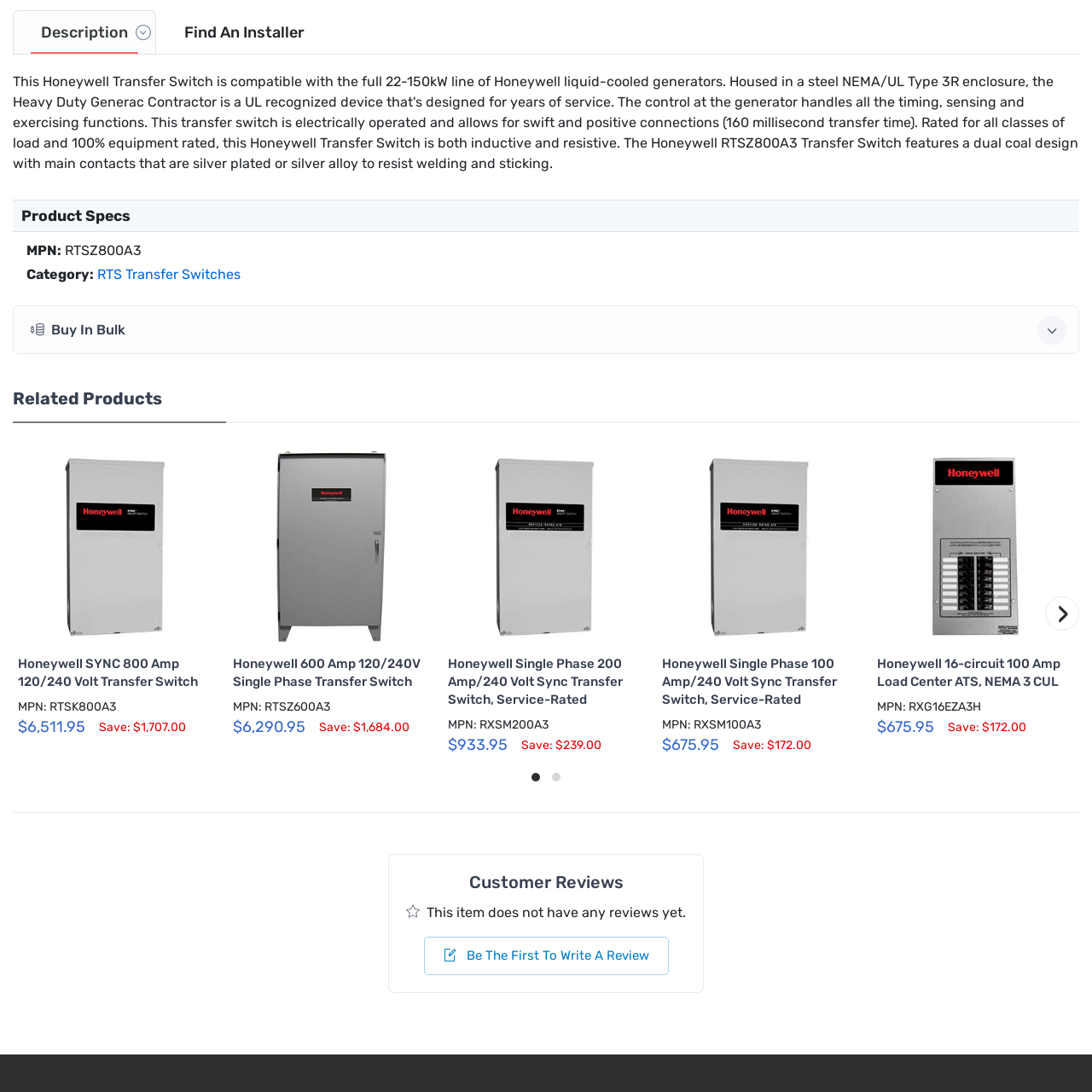Focus on the content inside the red-outlined area of the image and answer the ensuing question in detail, utilizing the information presented: How much is the product discounted?

The product is discounted by $239.00, as indicated by the price comparison between the original price and the retail price of $933.95.